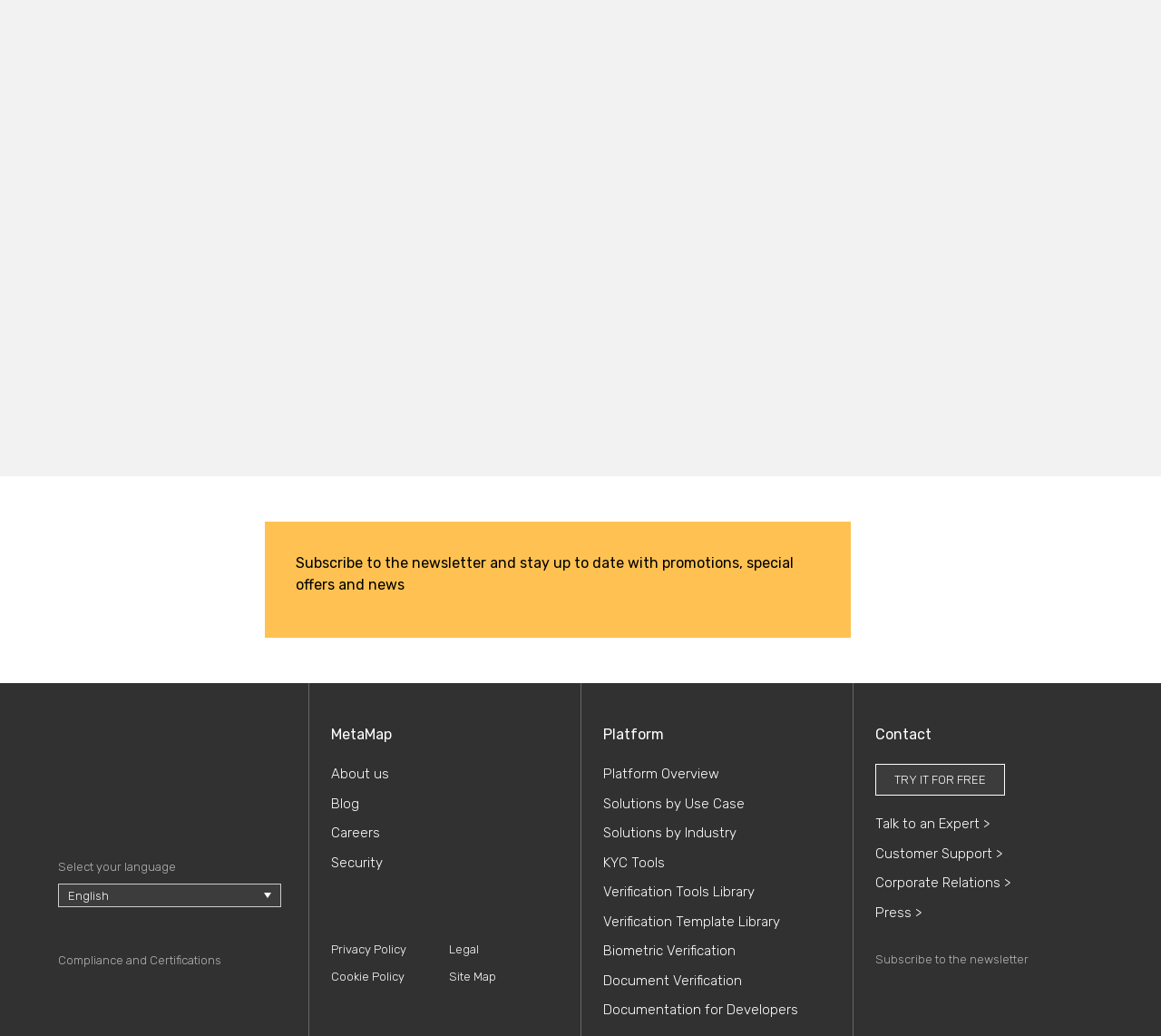Please locate the bounding box coordinates of the region I need to click to follow this instruction: "Contact us".

None